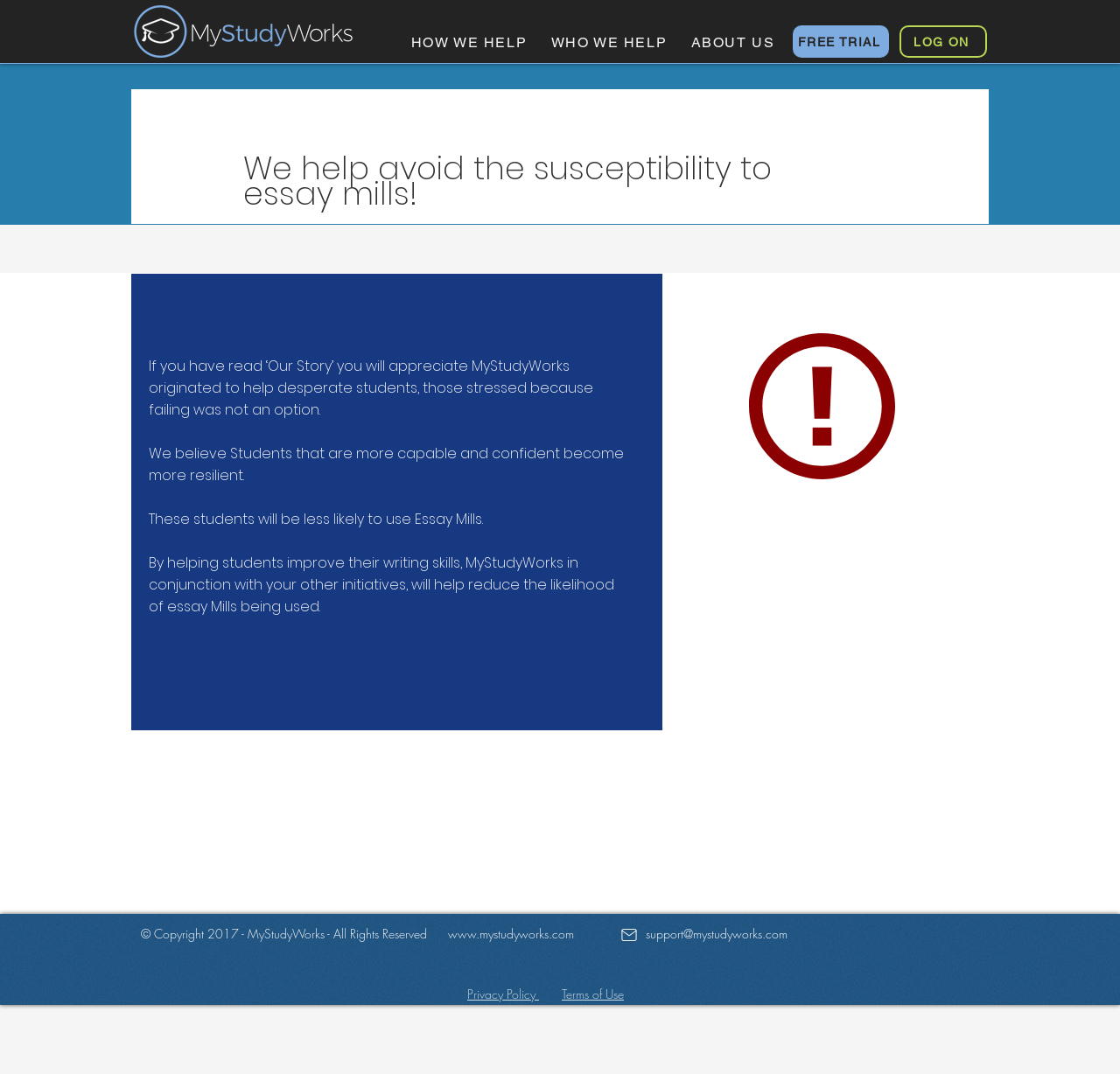Locate the bounding box coordinates of the area you need to click to fulfill this instruction: 'Click the 'ABOUT US' link'. The coordinates must be in the form of four float numbers ranging from 0 to 1: [left, top, right, bottom].

[0.606, 0.024, 0.702, 0.055]